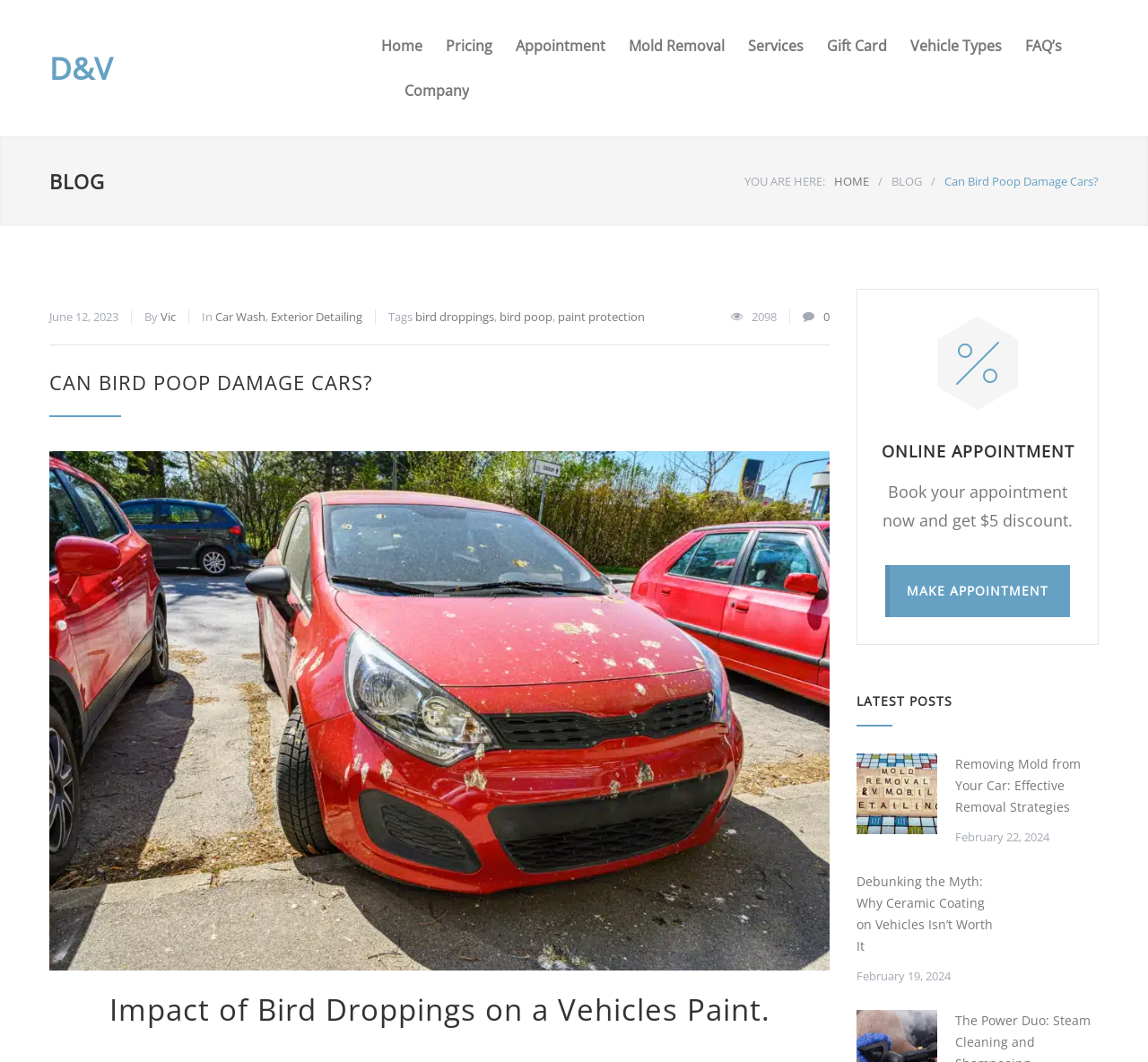Can you specify the bounding box coordinates of the area that needs to be clicked to fulfill the following instruction: "Click on the 'D&V' link"?

[0.043, 0.045, 0.098, 0.084]